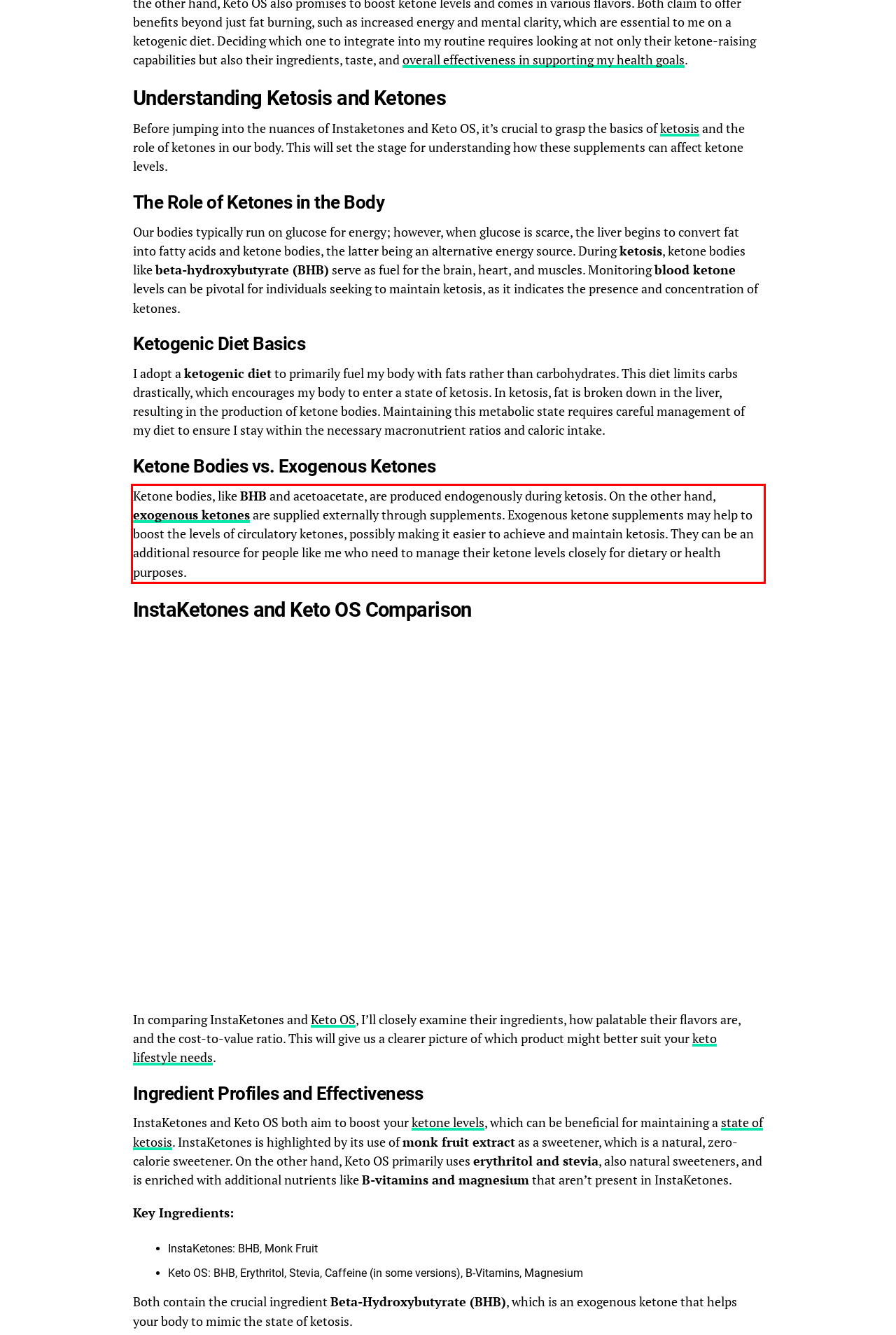Please identify and extract the text from the UI element that is surrounded by a red bounding box in the provided webpage screenshot.

Ketone bodies, like BHB and acetoacetate, are produced endogenously during ketosis. On the other hand, exogenous ketones are supplied externally through supplements. Exogenous ketone supplements may help to boost the levels of circulatory ketones, possibly making it easier to achieve and maintain ketosis. They can be an additional resource for people like me who need to manage their ketone levels closely for dietary or health purposes.